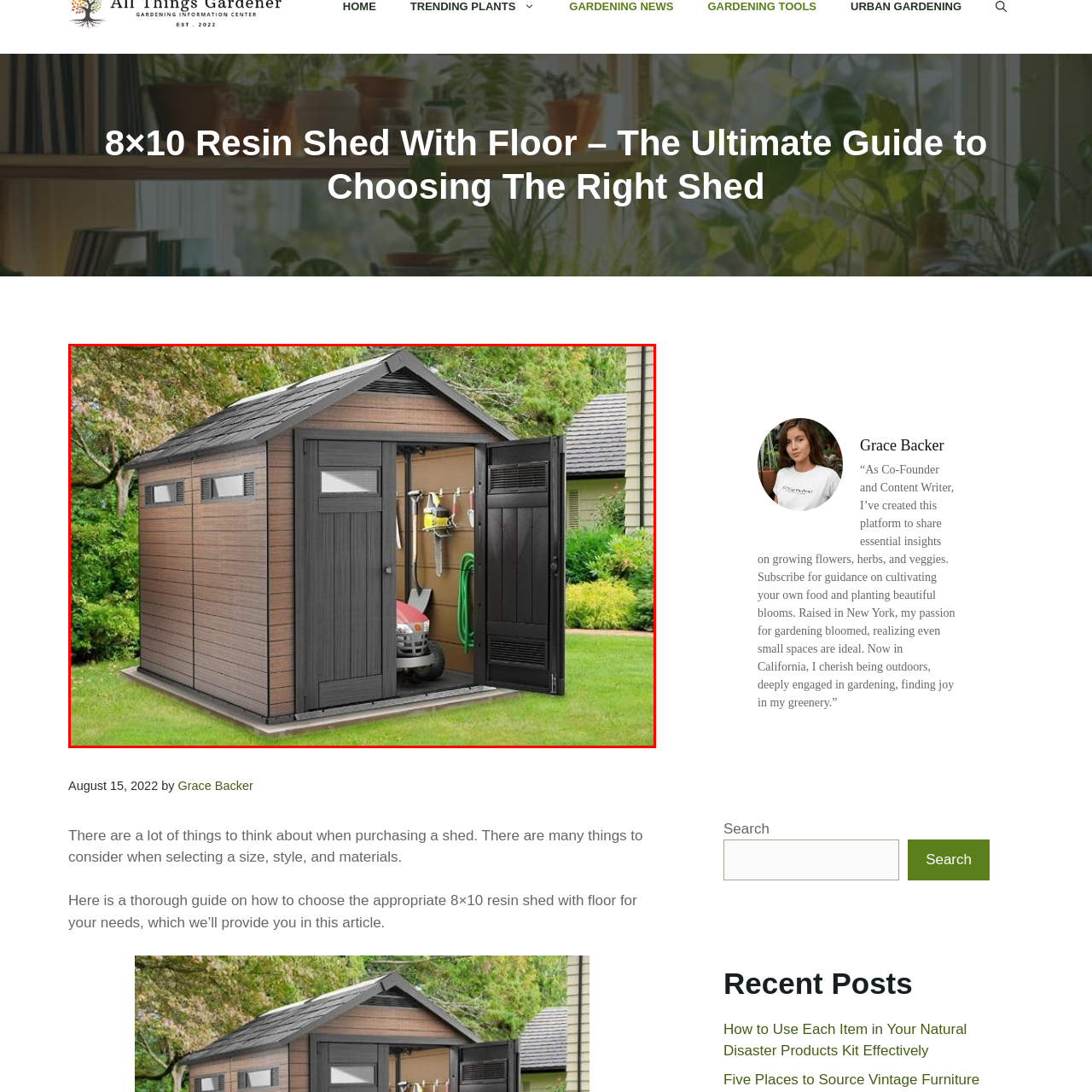Observe the image within the red-bordered area and respond to the following question in detail, making use of the visual information: What is the color tone of the shed's facade?

The caption describes the shed's facade as having a combination of brown and dark gray tones, indicating the modern and sleek design of the shed.